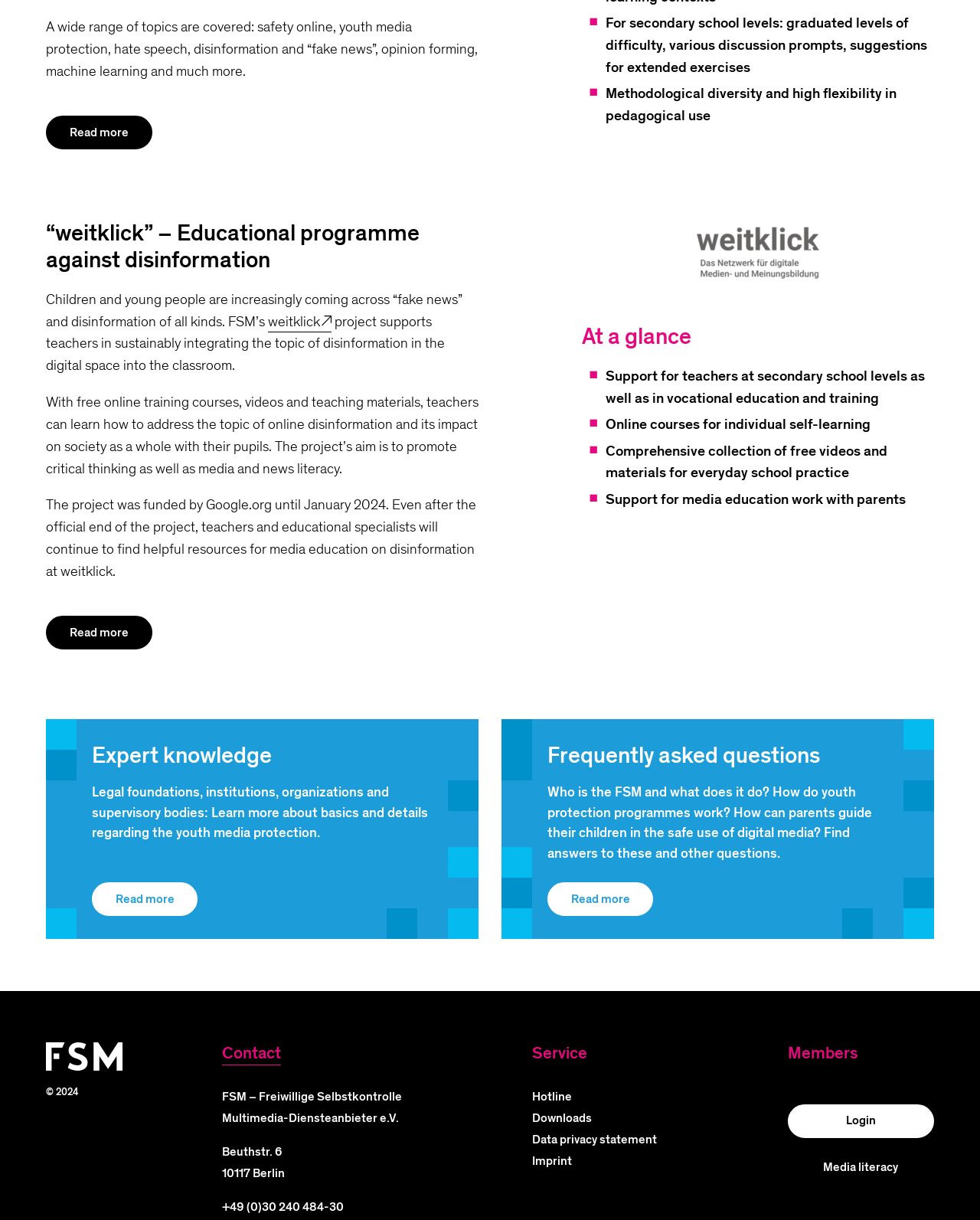Carefully observe the image and respond to the question with a detailed answer:
What is the main topic of the educational programme?

Based on the webpage content, the main topic of the educational programme is disinformation, which is mentioned in the heading '“weitklick” – Educational programme against disinformation' and also in the text 'Children and young people are increasingly coming across “fake news” and disinformation of all kinds.'